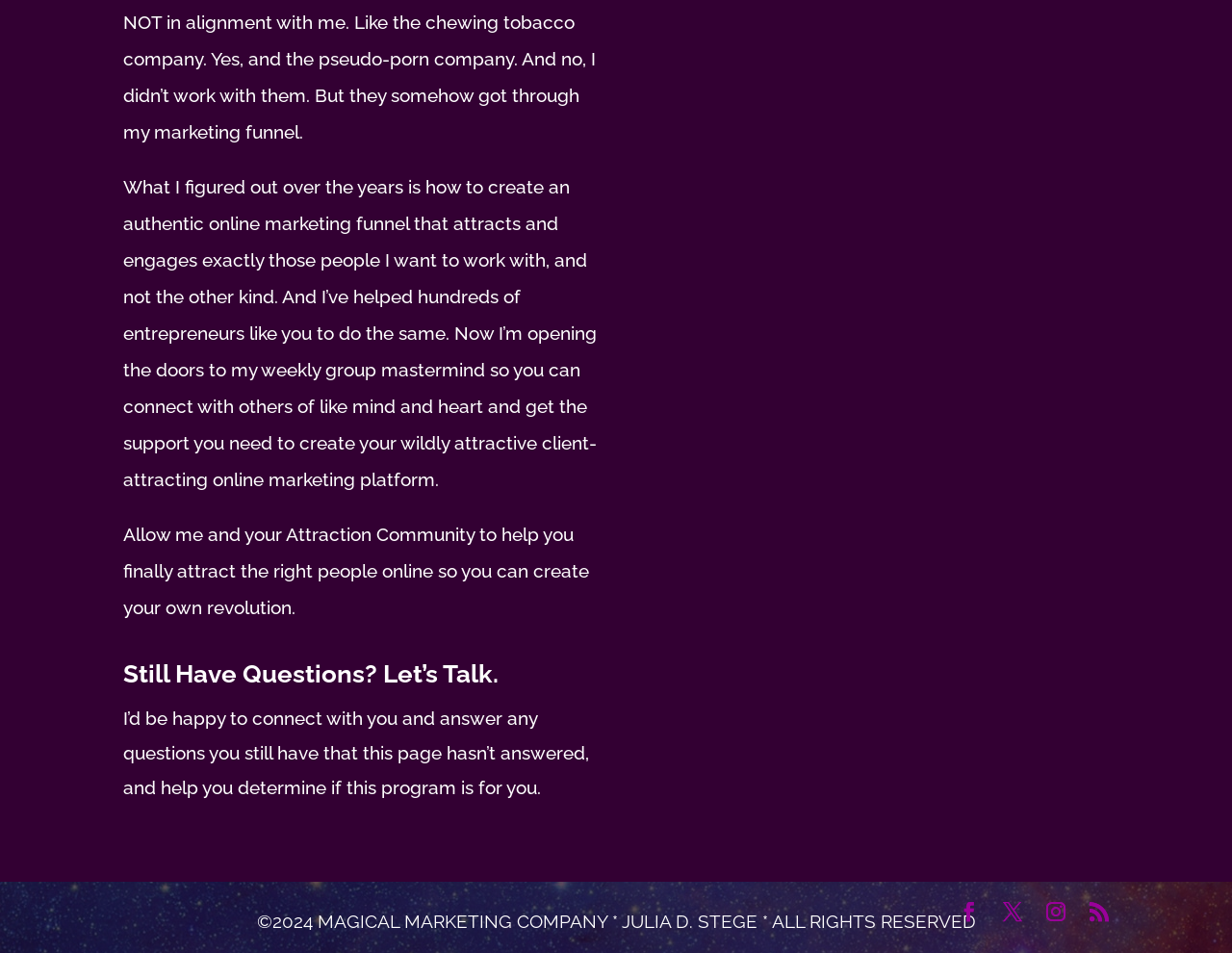What is the author's profession?
Based on the image, provide your answer in one word or phrase.

entrepreneur